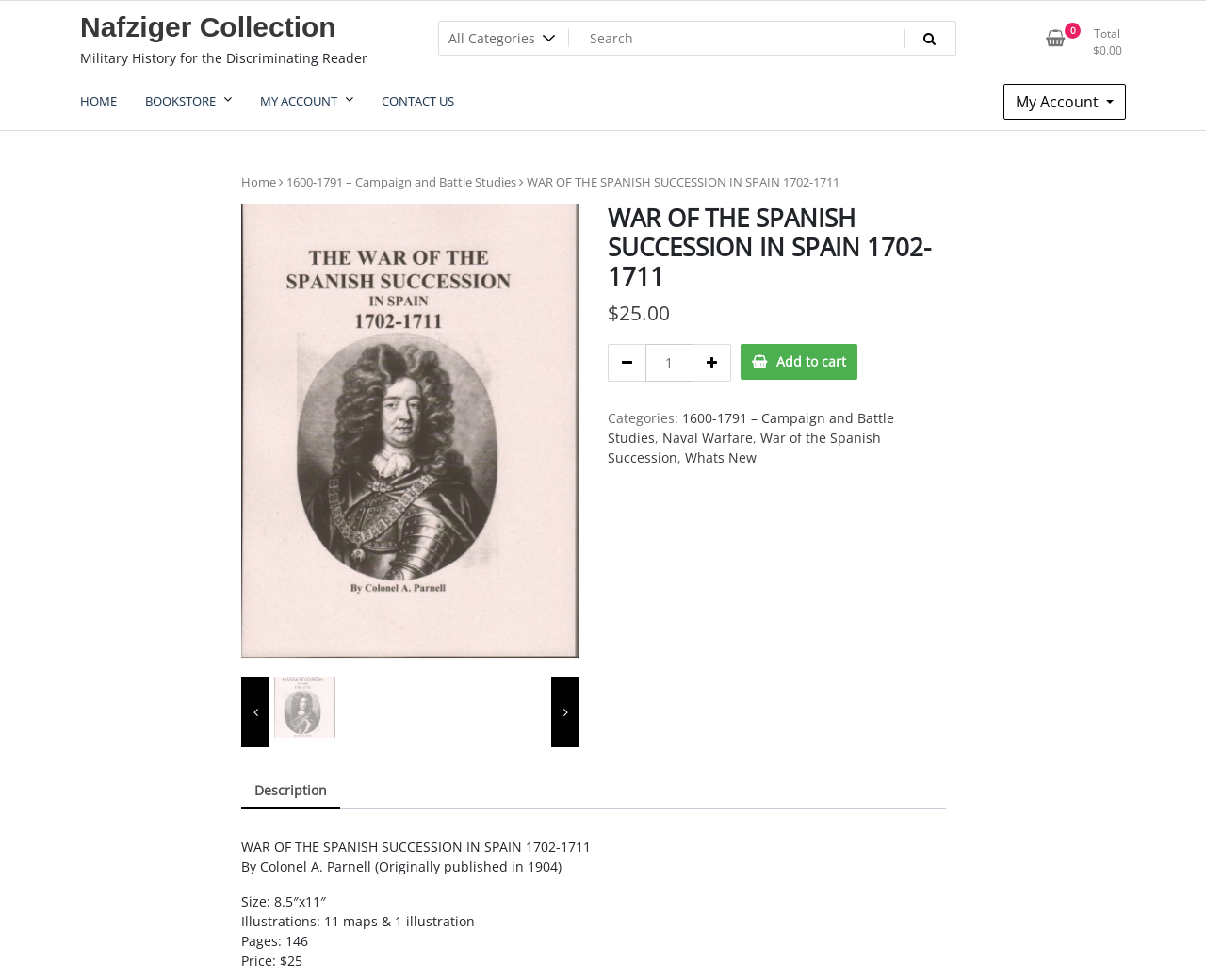Given the element description 0 Total $0.00, identify the bounding box coordinates for the UI element on the webpage screenshot. The format should be (top-left x, top-left y, bottom-right x, bottom-right y), with values between 0 and 1.

[0.859, 0.025, 0.945, 0.064]